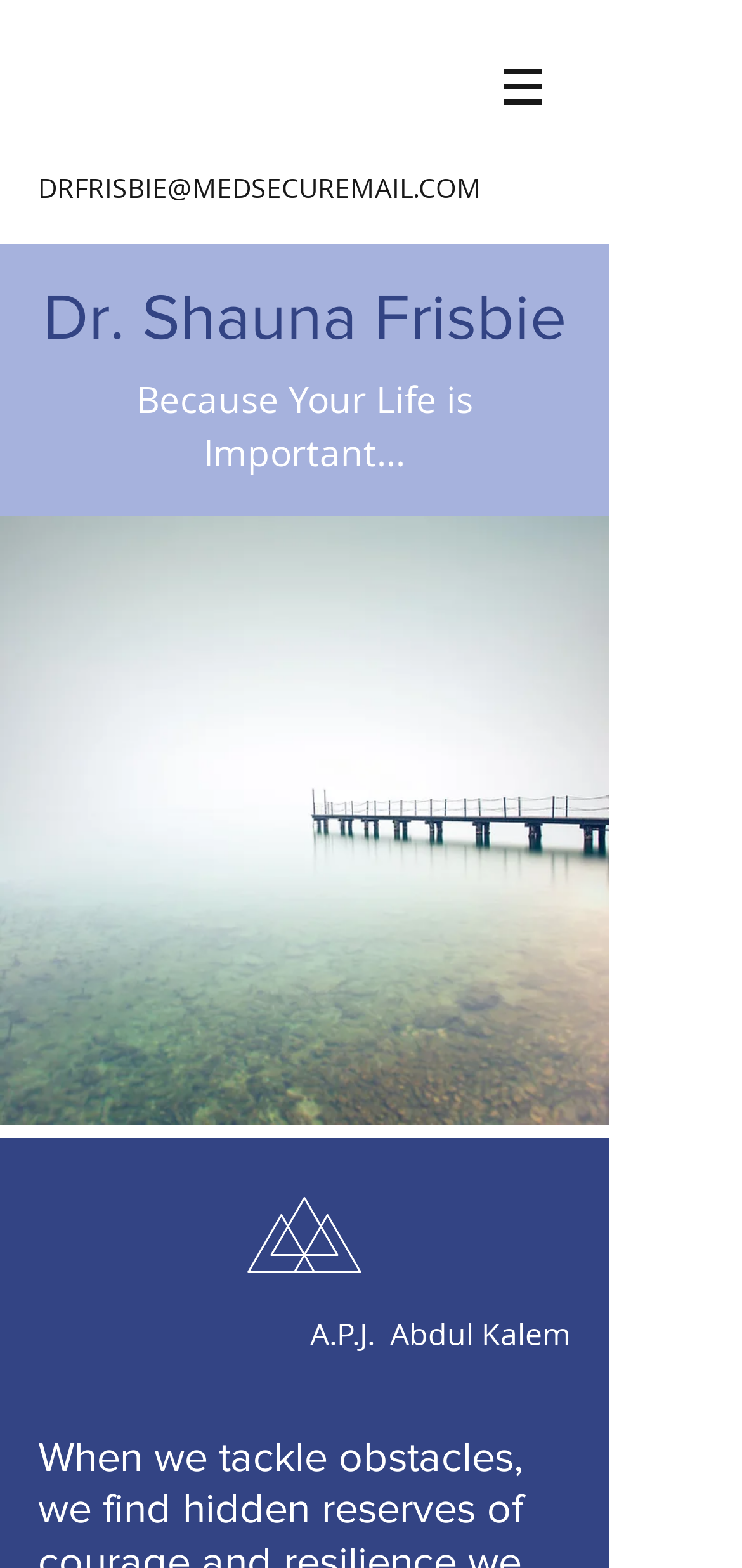Detail the webpage's structure and highlights in your description.

The webpage is about Dr. Shauna Frisbie, a mental health therapist specializing in eating disorder and trauma therapy, based in Lubbock, TX. 

At the top left of the page, there is a link to Dr. Frisbie's email address. To the right of the email link, there is a navigation menu labeled "Site" with a button that has a popup menu. The button is accompanied by a small image. 

Below the navigation menu, there is a heading with Dr. Frisbie's name. Next to the heading, there is a static text that reads "Because Your Life is Important...". 

A large image of a foggy pier takes up most of the page, spanning from the top to the bottom, and from the left edge to about three-quarters of the way across the page. 

Above the image, there is a region labeled "Home: Welcome". At the bottom of the page, there is another heading with the name "A.P.J. Abdul Kalem", and a region labeled "Home: Famous Quote".